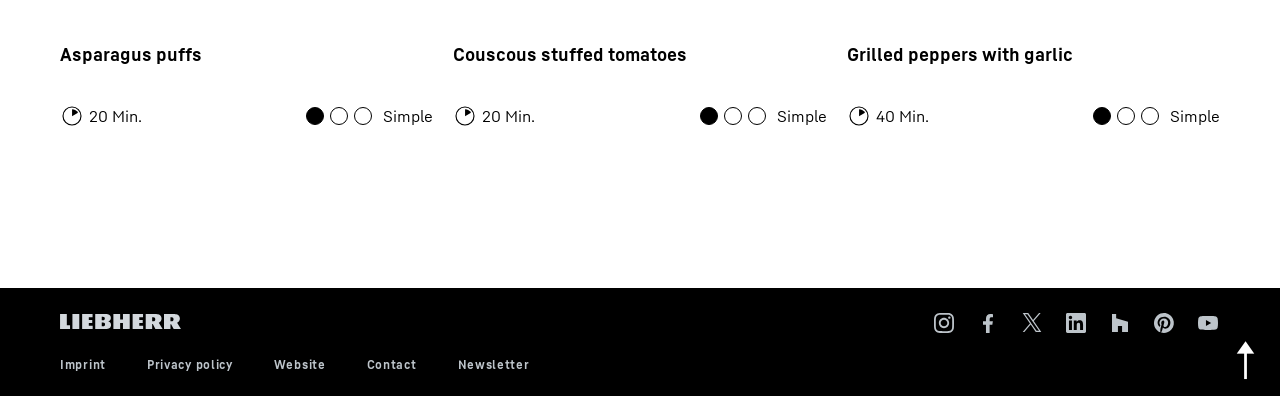What is the purpose of the '→' symbol at the bottom right of the webpage?
Answer the question using a single word or phrase, according to the image.

Next or forward button